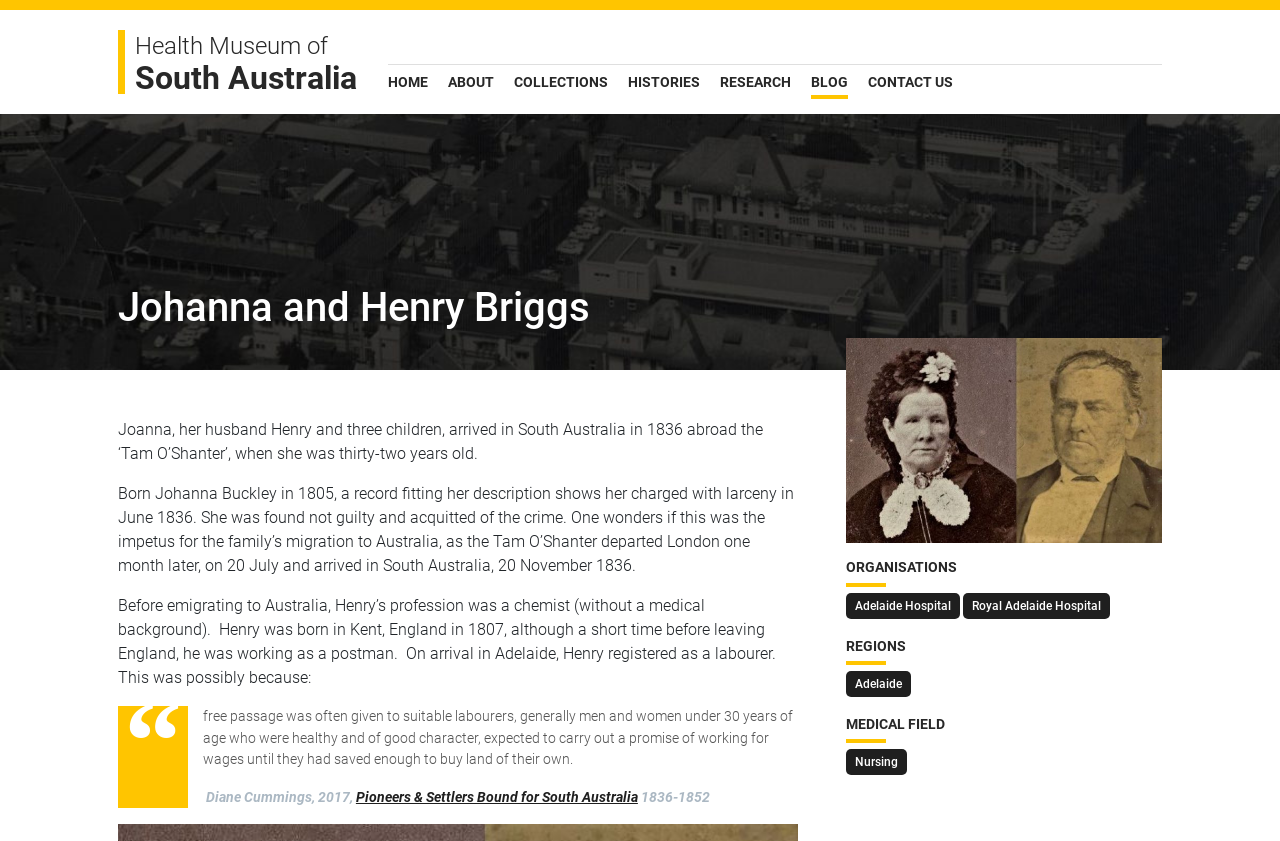Respond with a single word or phrase:
What is the name of the ship that Johanna and her family arrived in South Australia on?

Tam O'Shanter